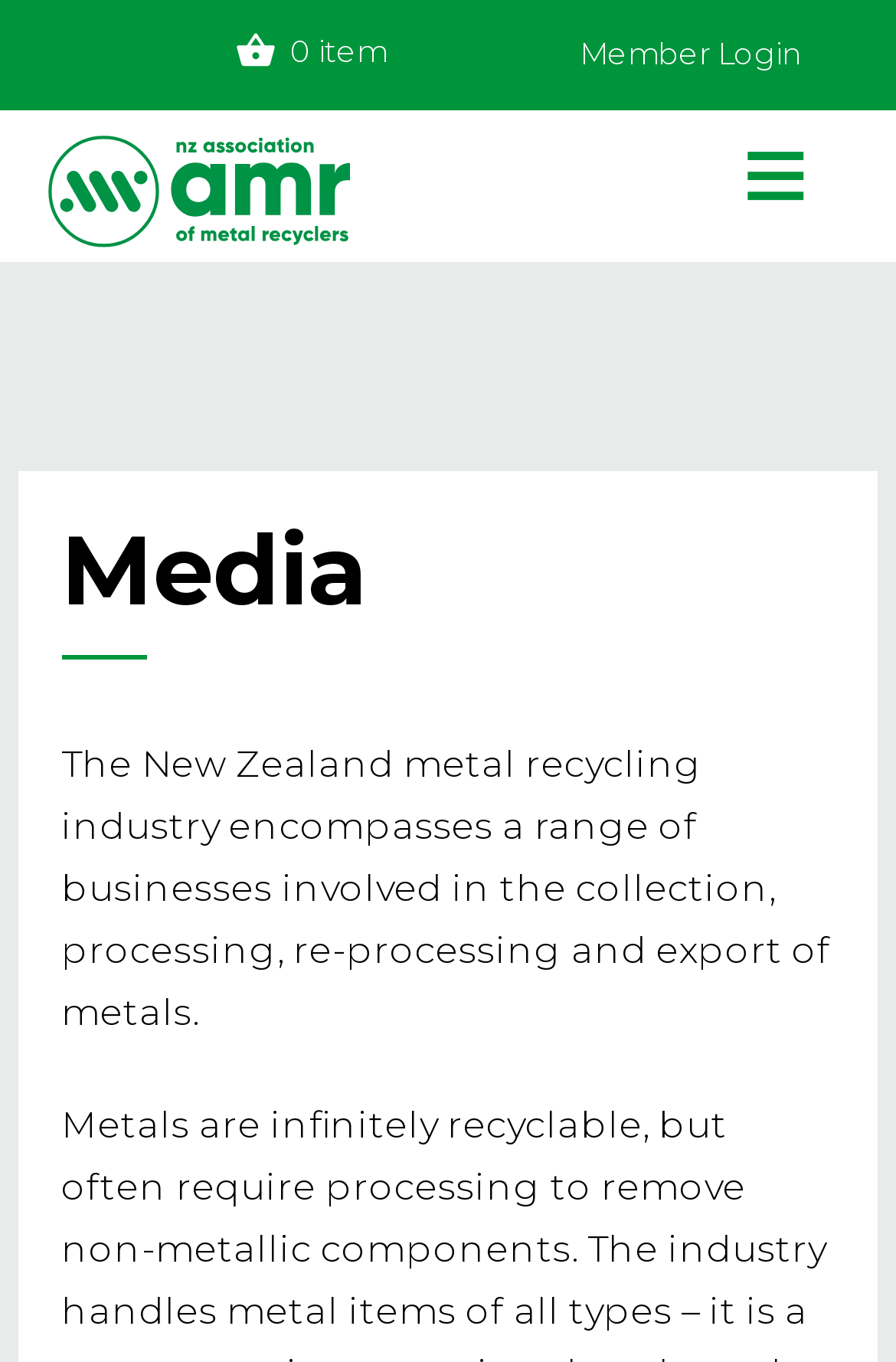Determine the bounding box coordinates of the target area to click to execute the following instruction: "Check the opening hours."

None